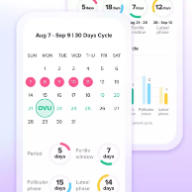Please provide a detailed answer to the question below based on the screenshot: 
What is marked with an icon on the calendar?

The image shows an icon marking 'Ovulation Day' (OVD) on the calendar, making it easy for the user to identify this specific day in their menstrual cycle.